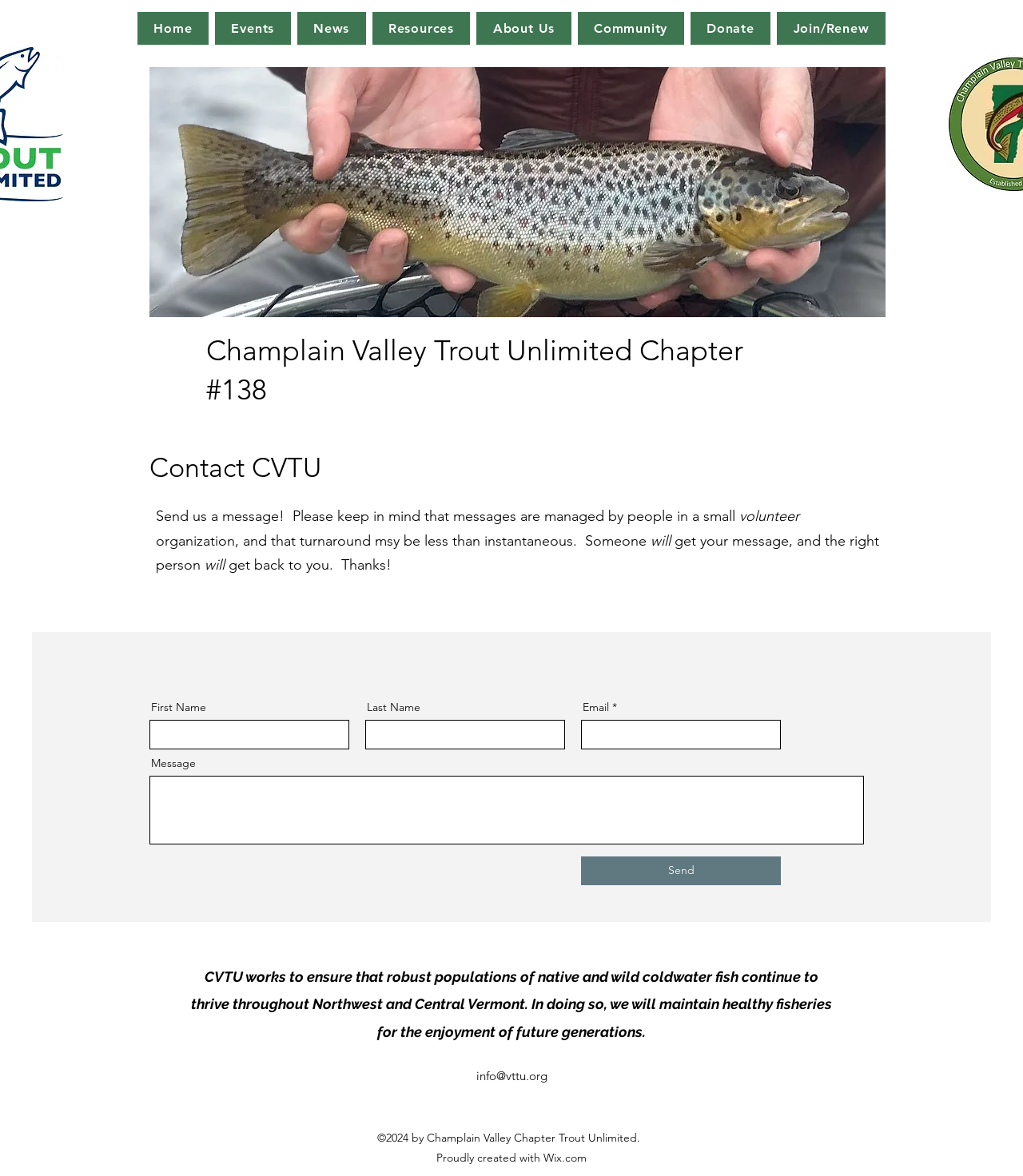Please find the bounding box for the UI component described as follows: "info@vttu.org".

[0.465, 0.908, 0.535, 0.921]